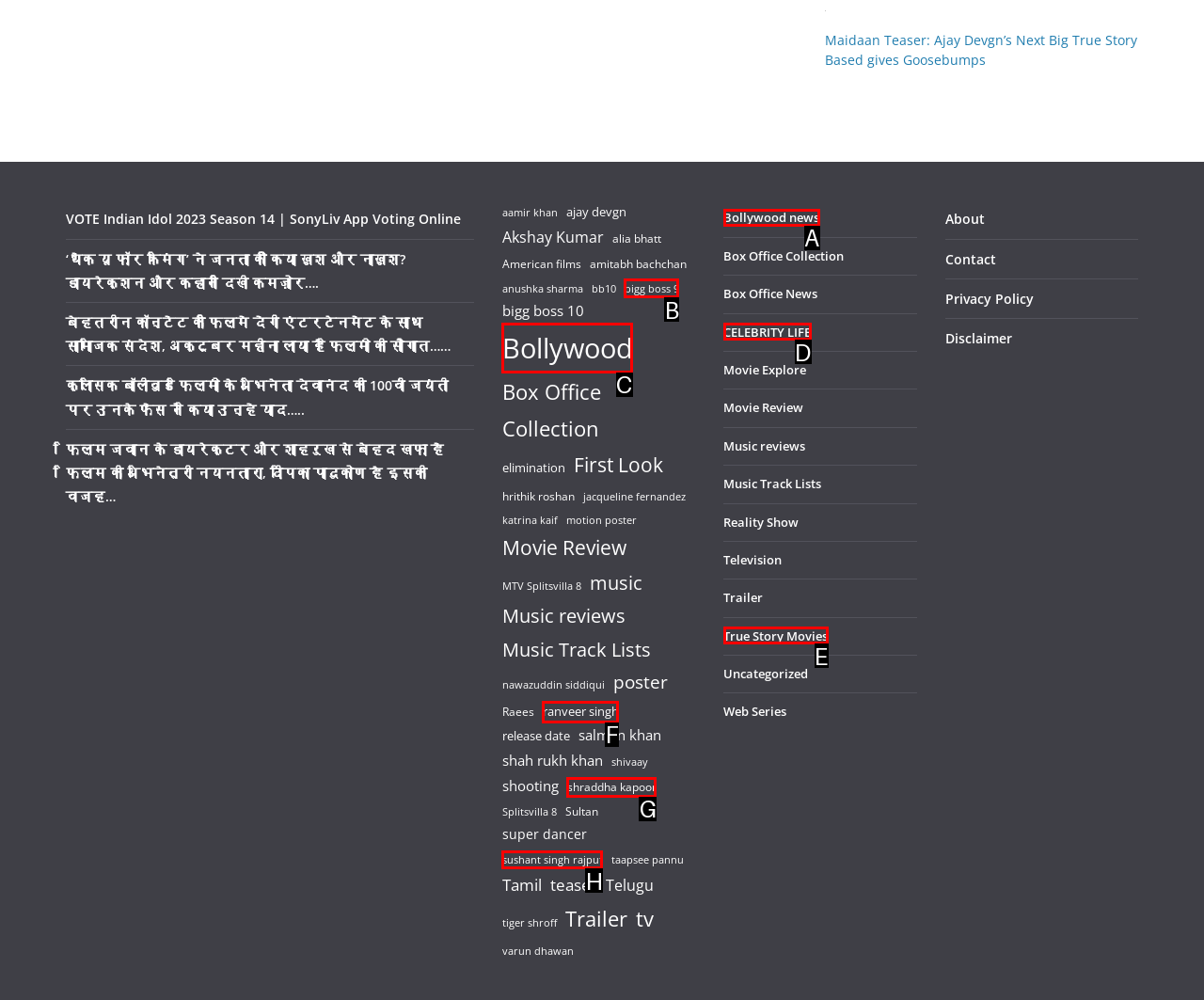Which UI element should be clicked to perform the following task: Check the Box Office Collection? Answer with the corresponding letter from the choices.

C